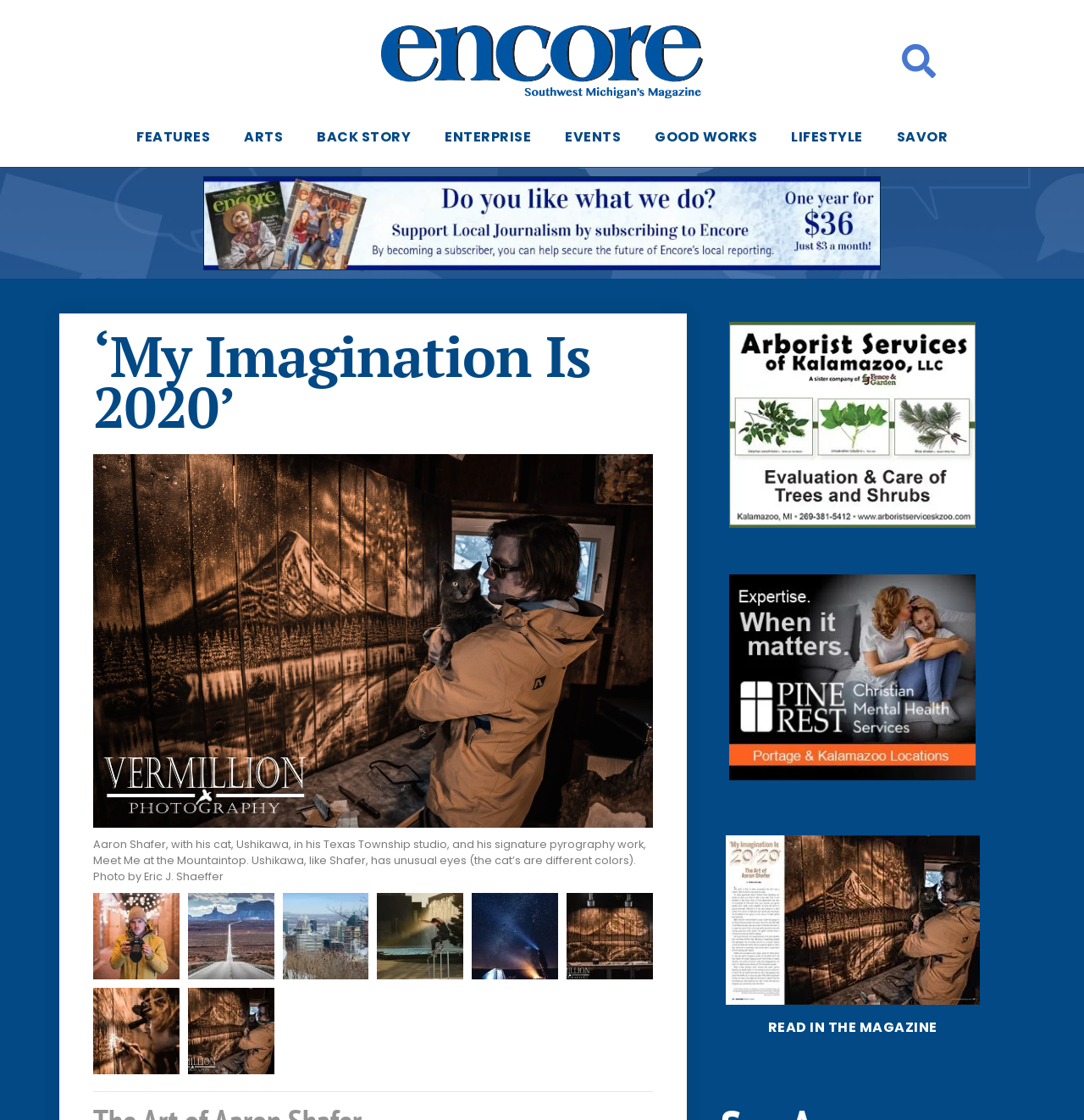Identify the bounding box coordinates for the element that needs to be clicked to fulfill this instruction: "View the image gallery". Provide the coordinates in the format of four float numbers between 0 and 1: [left, top, right, bottom].

[0.086, 0.797, 0.165, 0.874]